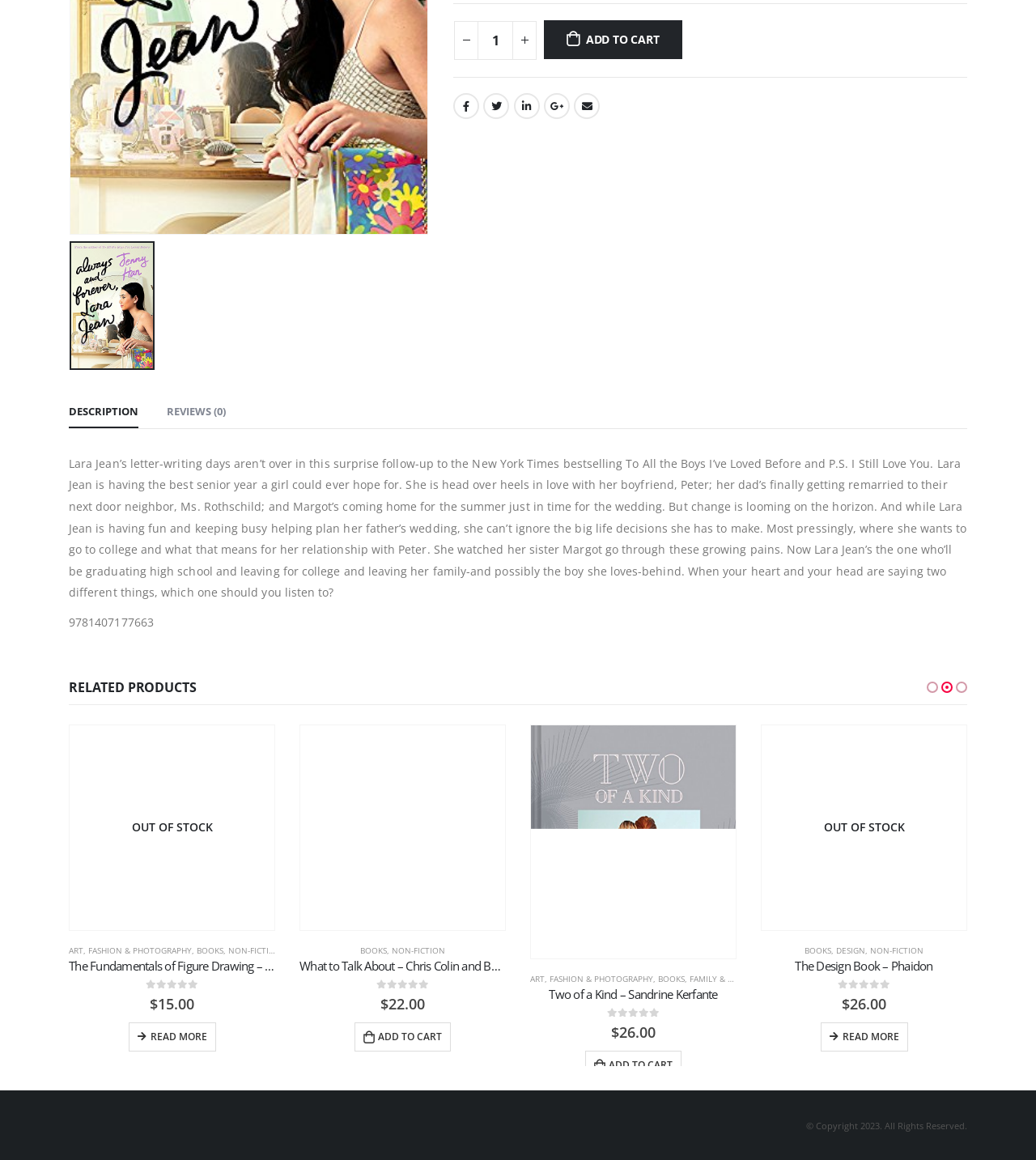Identify the bounding box for the element characterized by the following description: "parent_node: MINDBODYBUSINESS".

None